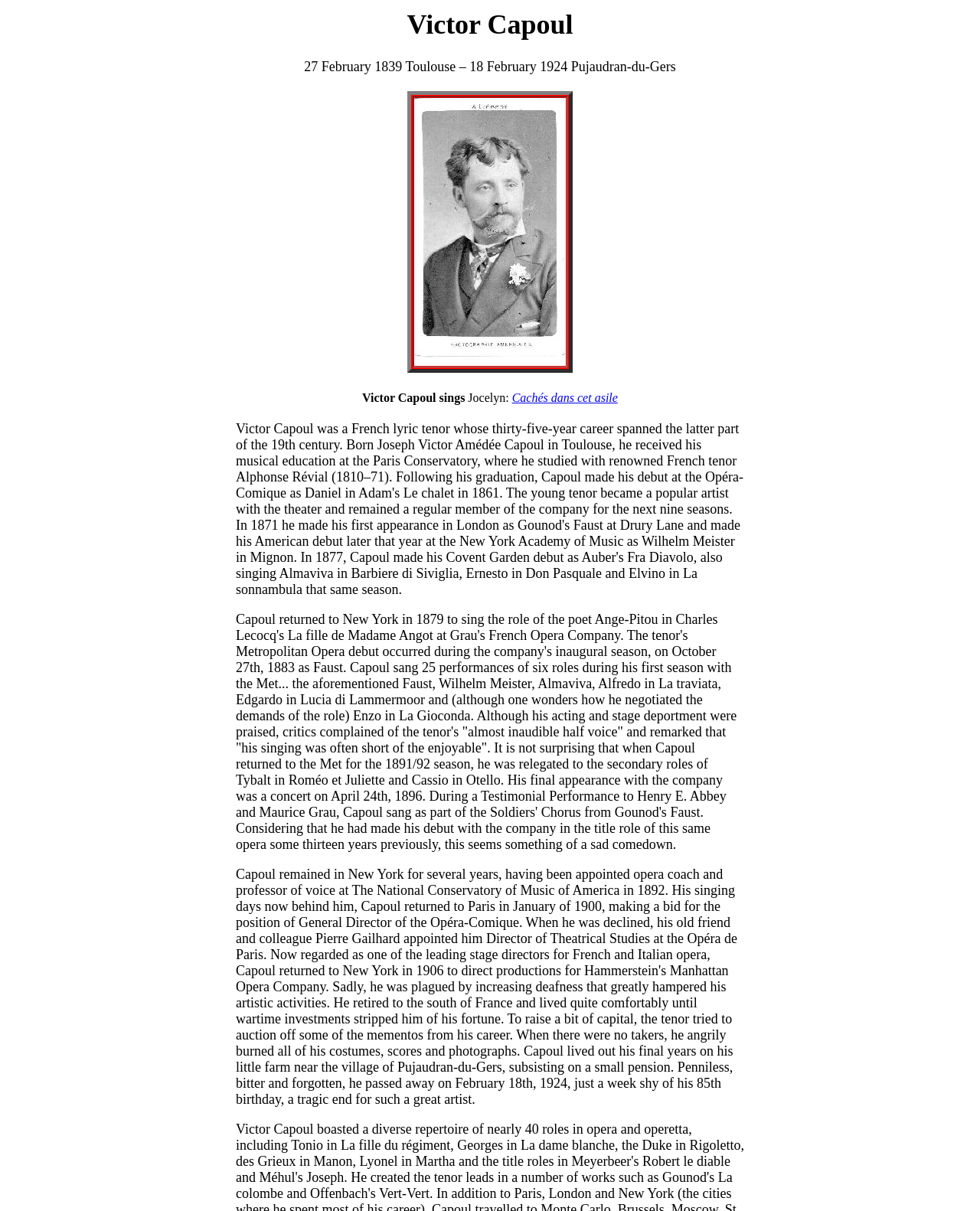Determine the bounding box for the HTML element described here: "Cachés dans cet asile". The coordinates should be given as [left, top, right, bottom] with each number being a float between 0 and 1.

[0.522, 0.323, 0.63, 0.334]